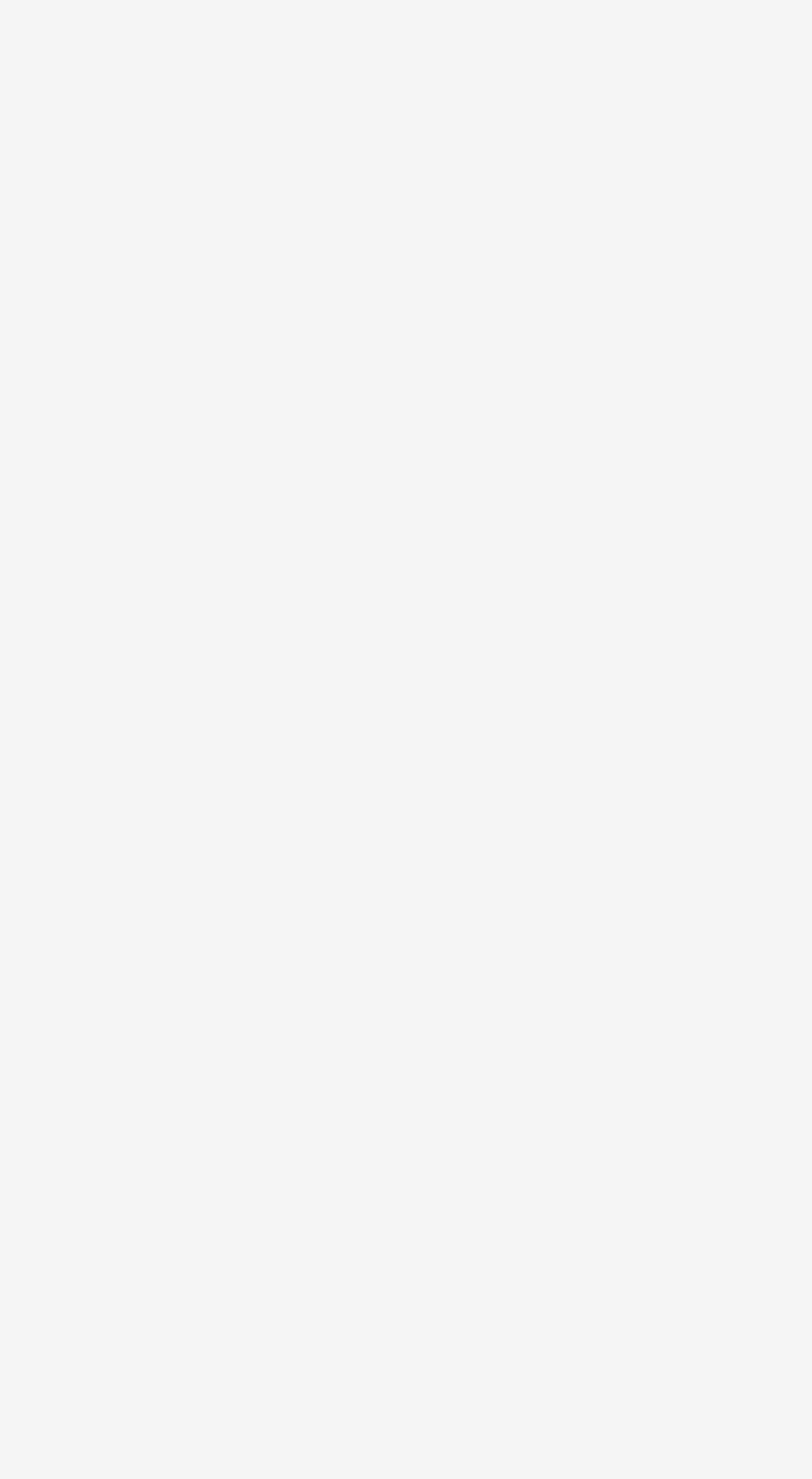Pinpoint the bounding box coordinates of the clickable element needed to complete the instruction: "Contact the team". The coordinates should be provided as four float numbers between 0 and 1: [left, top, right, bottom].

[0.041, 0.306, 0.223, 0.352]